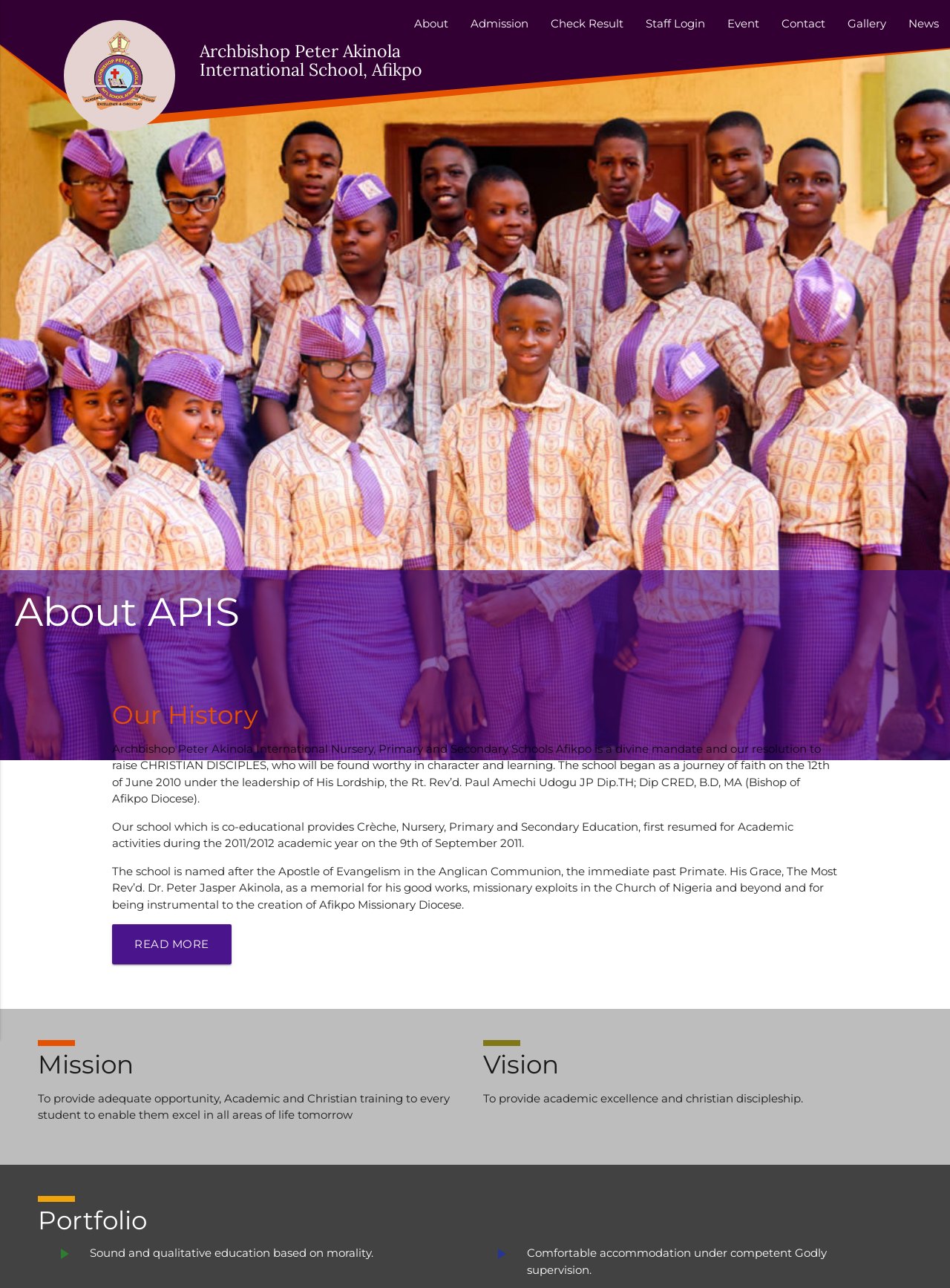Generate a thorough explanation of the webpage's elements.

The webpage is about Archbishop Peter Akinola International School, Afikpo. At the top left, there is a small image and a link to an unknown page. Next to it, there is a larger heading that reads "Archbishop Peter Akinola International School, Afikpo". 

Below this heading, there are seven links in a row, stretching from the left to the right side of the page. These links are "About", "Admission", "Check Result", "Staff Login", "Event", "Contact", and "Gallery", followed by "News" at the far right.

Further down the page, there is a heading that reads "Our History", followed by three paragraphs of text that describe the school's history, mission, and vision. The text explains that the school was founded in 2010, provides co-educational Crèche, Nursery, Primary, and Secondary Education, and is named after the Apostle of Evangelism in the Anglican Communion, the Most Rev’d. Dr. Peter Jasper Akinola.

Below the text, there is a "READ MORE" link. Underneath, there are three sections with headings "Mission", "Vision", and "Portfolio". The "Mission" section has a paragraph of text that describes the school's mission to provide academic and Christian training to every student. The "Vision" section has a paragraph of text that describes the school's vision to provide academic excellence and Christian discipleship. The "Portfolio" section has two lines of text that describe the school's focus on sound and qualitative education based on morality, and comfortable accommodation under competent Godly supervision, accompanied by a "play_arrow" icon.